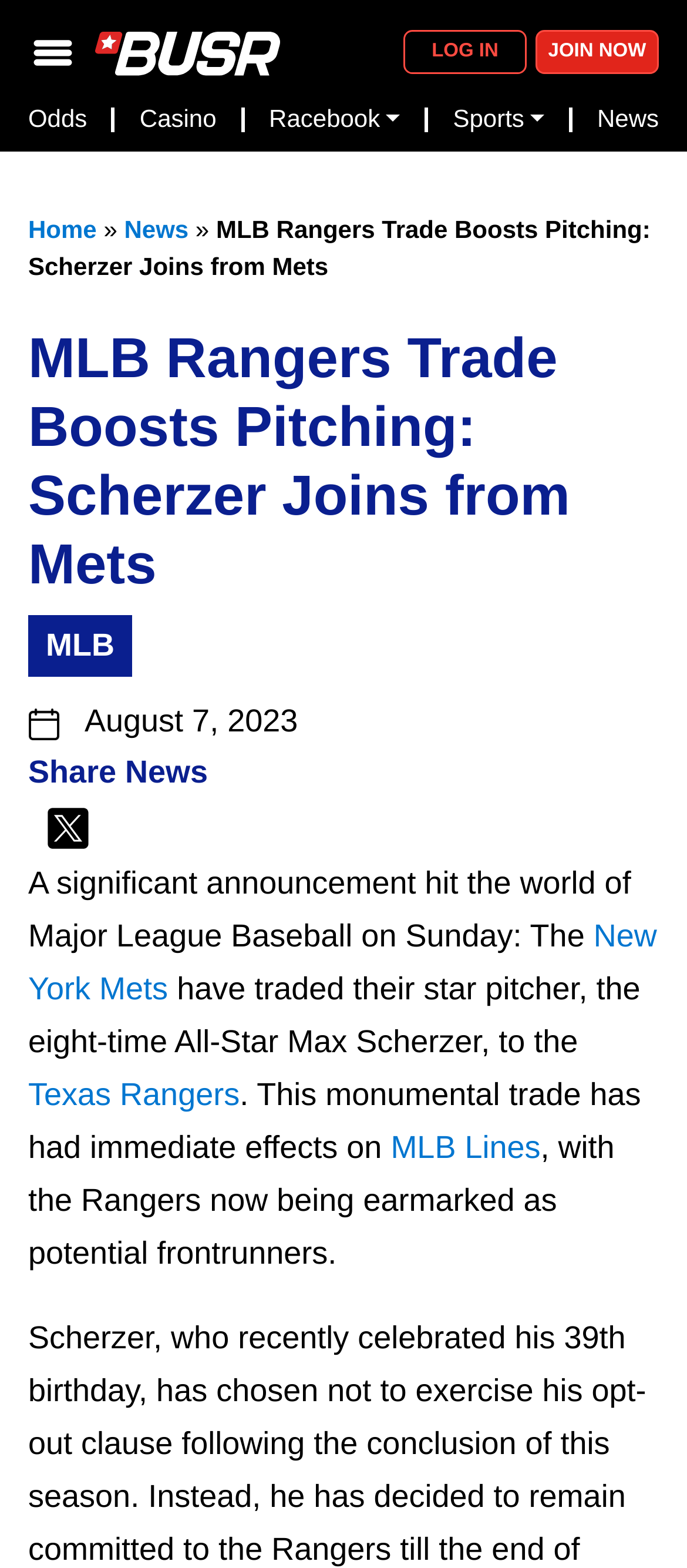Locate the bounding box coordinates of the clickable area to execute the instruction: "Download Haryana Ayushman Card 2023". Provide the coordinates as four float numbers between 0 and 1, represented as [left, top, right, bottom].

None